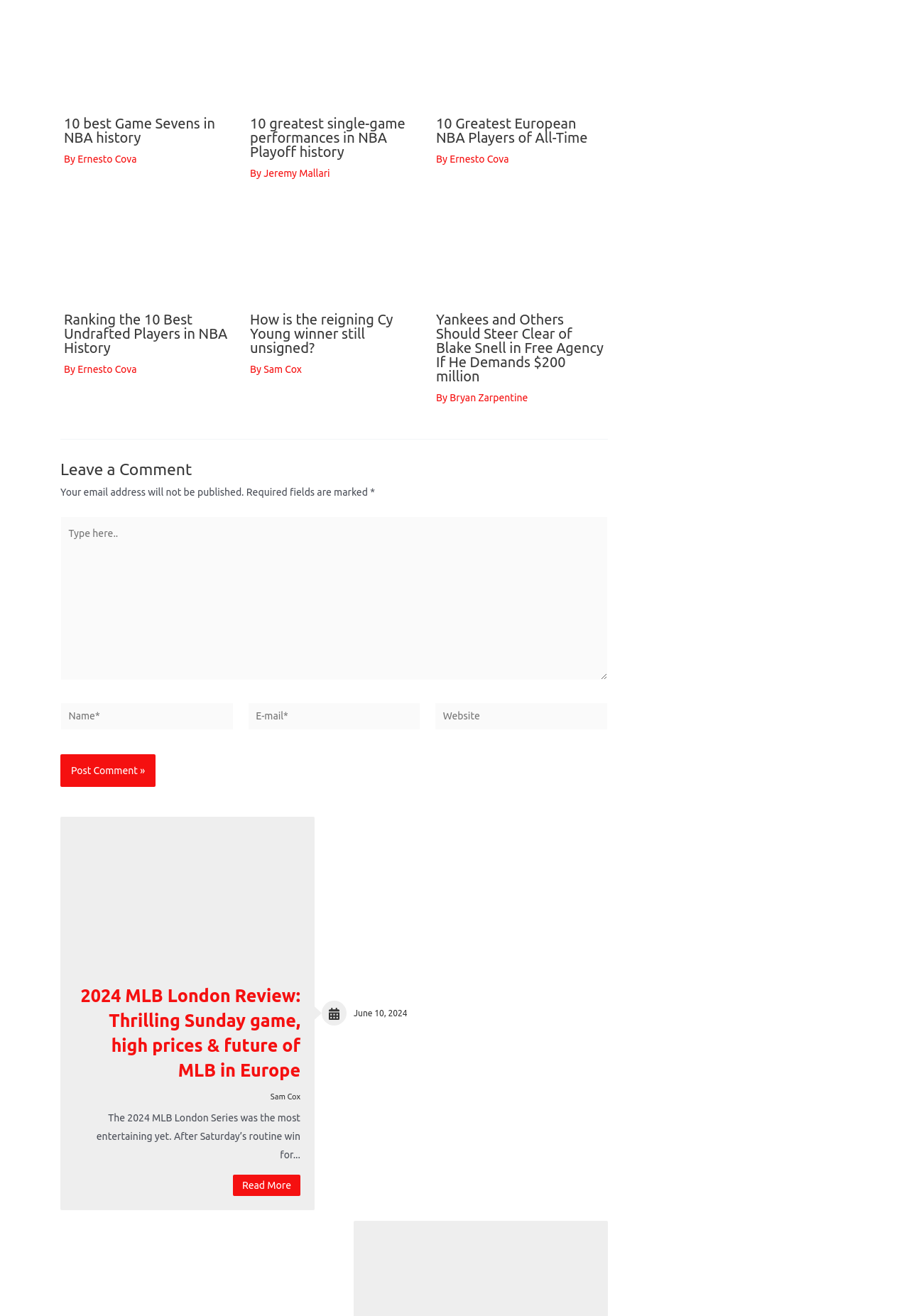Extract the bounding box coordinates for the described element: "name="submit" value="Post Comment »"". The coordinates should be represented as four float numbers between 0 and 1: [left, top, right, bottom].

[0.066, 0.573, 0.171, 0.598]